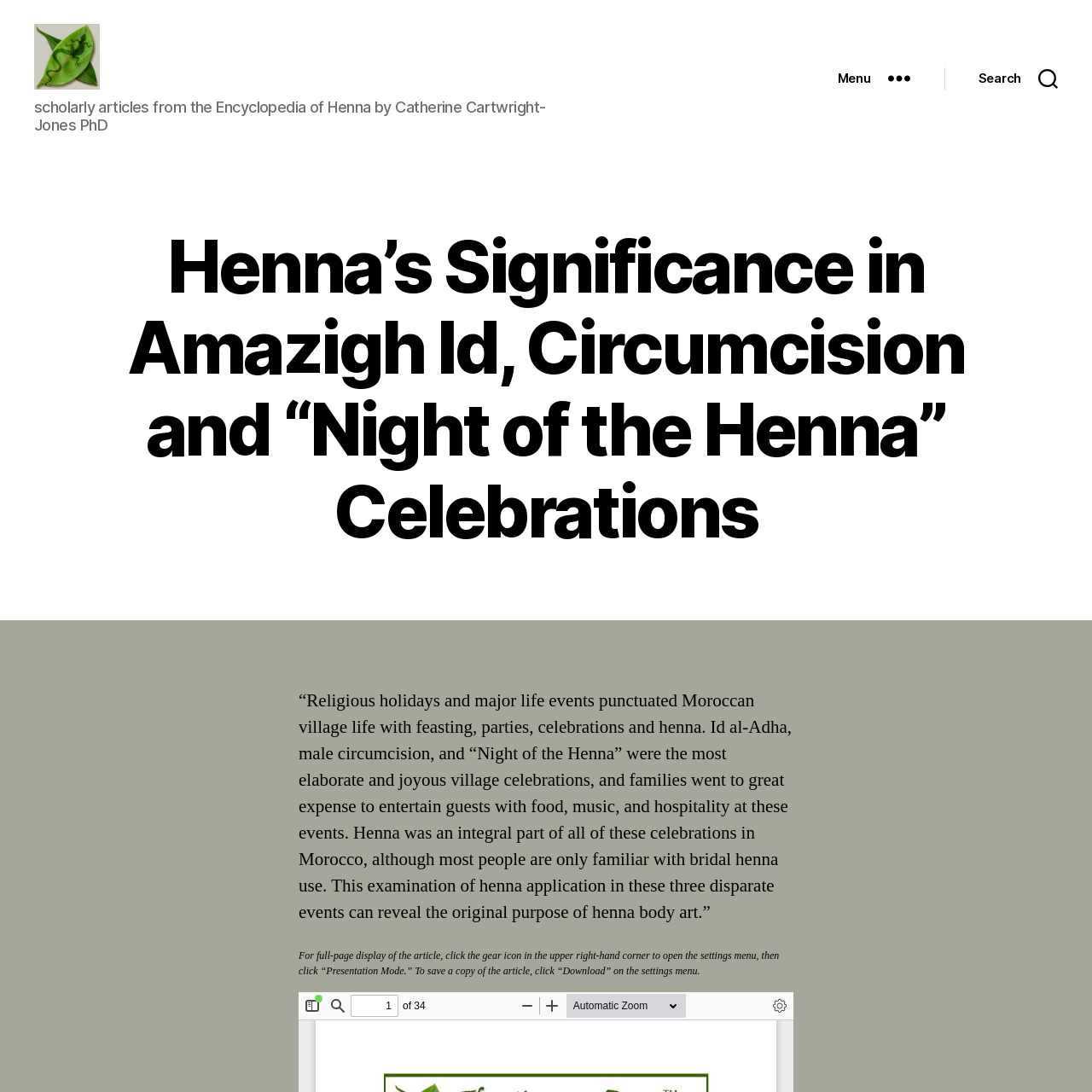Provide a thorough description of the webpage you see.

The webpage is about the significance of henna in Amazigh identity, circumcision, and "Night of the Henna" celebrations. At the top left, there is a link and an image, both labeled "TapDancing Lizard LLC". Below this, there is a line of text describing scholarly articles from the Encyclopedia of Henna by Catherine Cartwright-Jones PhD.

On the top right, there are two buttons, "Menu" and "Search". Below these buttons, there is a header section that spans the entire width of the page. Within this section, there is a heading that displays the title of the webpage, "Henna’s Significance in Amazigh Id, Circumcision and “Night of the Henna” Celebrations".

The main content of the webpage is a passage of text that describes the significance of henna in Moroccan village celebrations, including Id al-Adha, male circumcision, and "Night of the Henna". This passage is located below the heading and takes up most of the page. At the bottom of the page, there is another paragraph of text that provides instructions on how to view the article in full-page display and how to save a copy of the article.